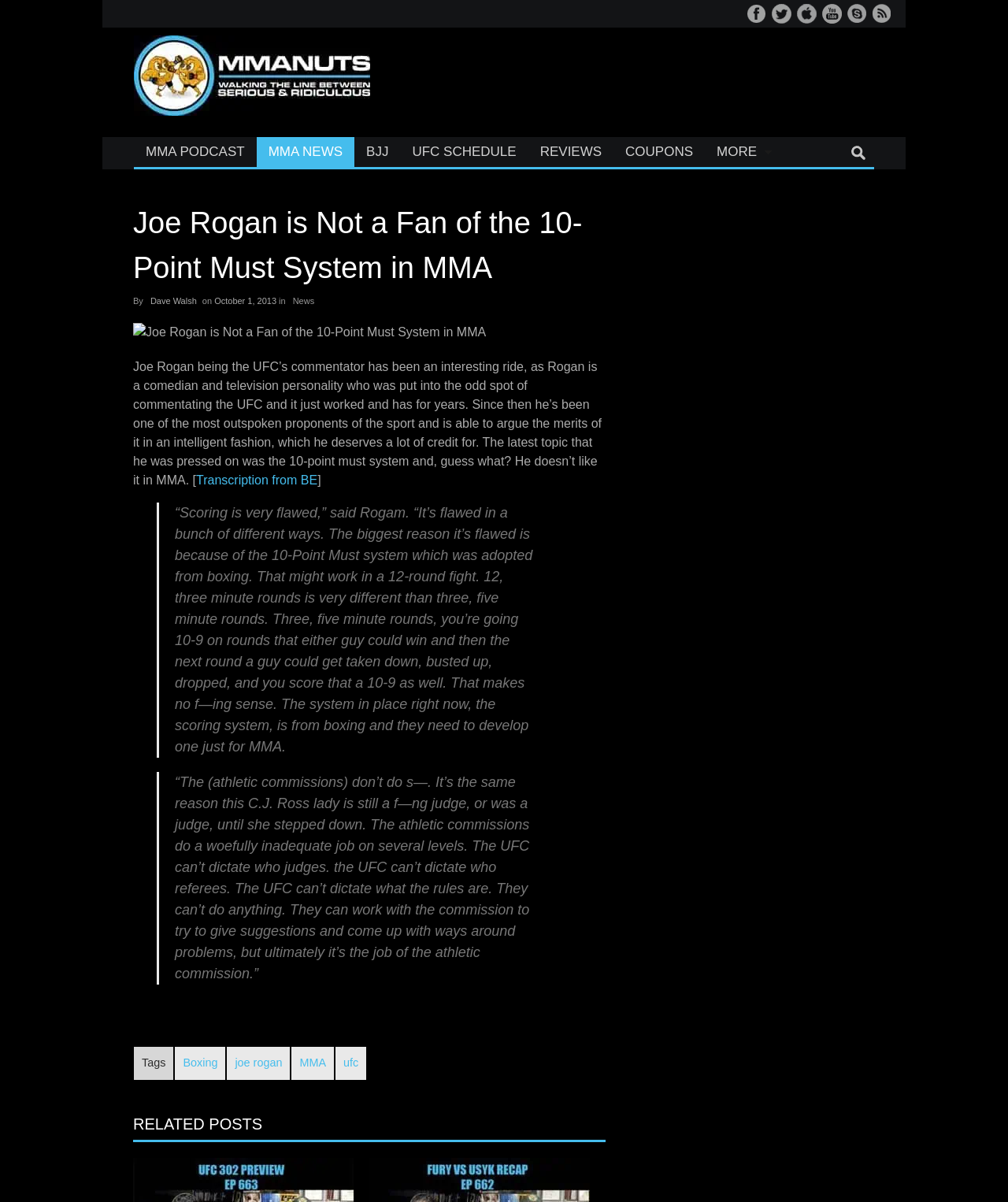Provide a comprehensive description of the webpage.

This webpage is about Joe Rogan's opinion on the 10-point must system in MMA. At the top, there are several links to other pages, including "MMA Podcast", "MMA NEWS", "BJJ", "UFC SCHEDULE", "REVIEWS", "COUPONS", and "MORE »". On the right side, there is a search bar with a placeholder text "Search..".

The main content of the page is an article with a heading "Joe Rogan is Not a Fan of the 10-Point Must System in MMA". Below the heading, there is a byline "By Dave Walsh" and a timestamp "October 1, 2013". The article starts with a brief introduction to Joe Rogan's role as a UFC commentator and his outspoken personality. The main content of the article is a transcription of Joe Rogan's opinion on the 10-point must system, where he criticizes the system for being flawed and not suitable for MMA.

The article also includes a blockquote with Joe Rogan's quotes, where he explains the problems with the 10-point must system and how it was adopted from boxing. He also criticizes the athletic commissions for not doing their job properly.

At the bottom of the page, there are tags "Boxing", "joe rogan", "MMA", and "ufc", and a heading "RELATED POSTS".